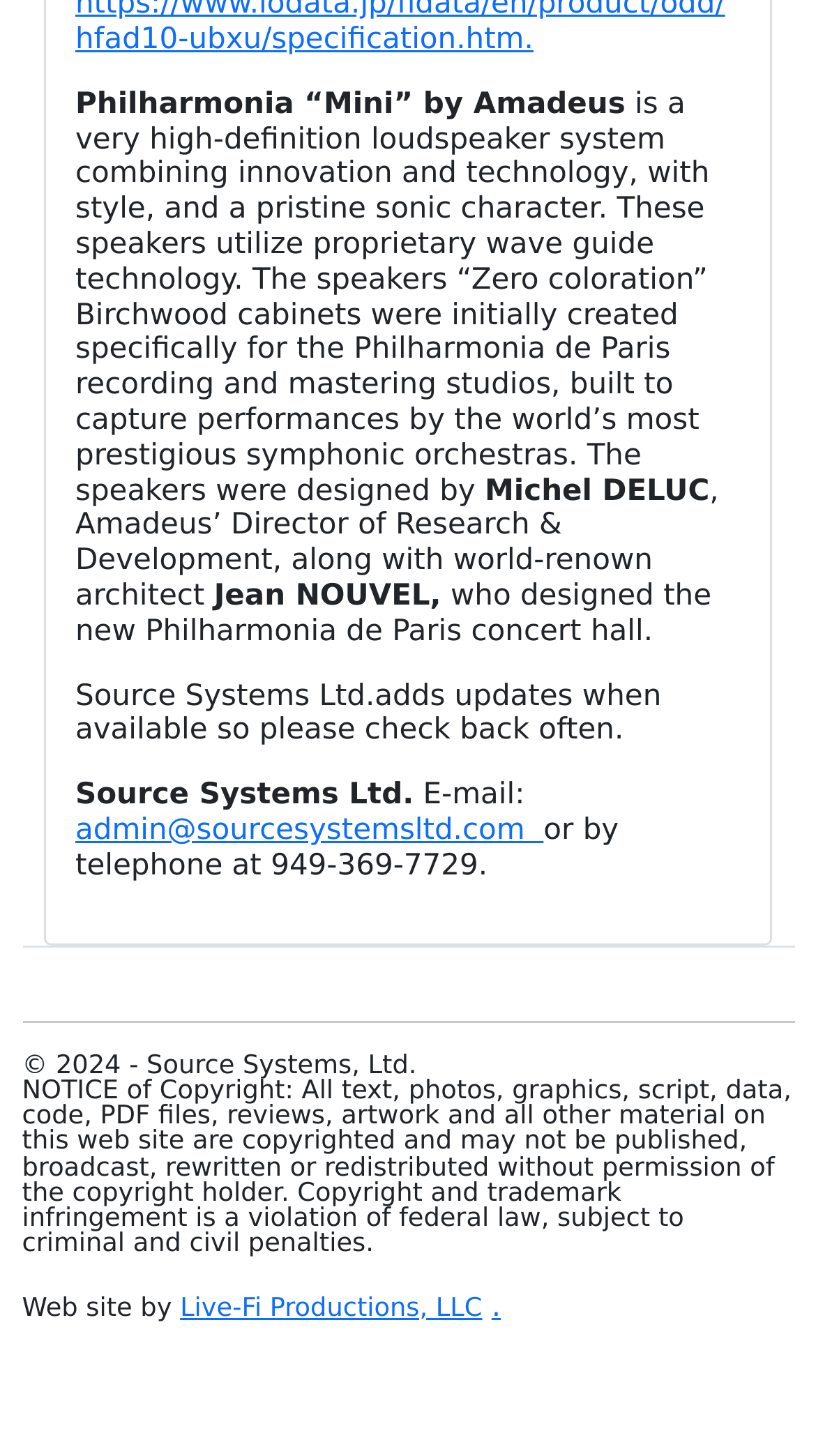Determine the bounding box coordinates for the HTML element described here: "admin@sourcesystemsltd.com".

[0.092, 0.559, 0.666, 0.582]